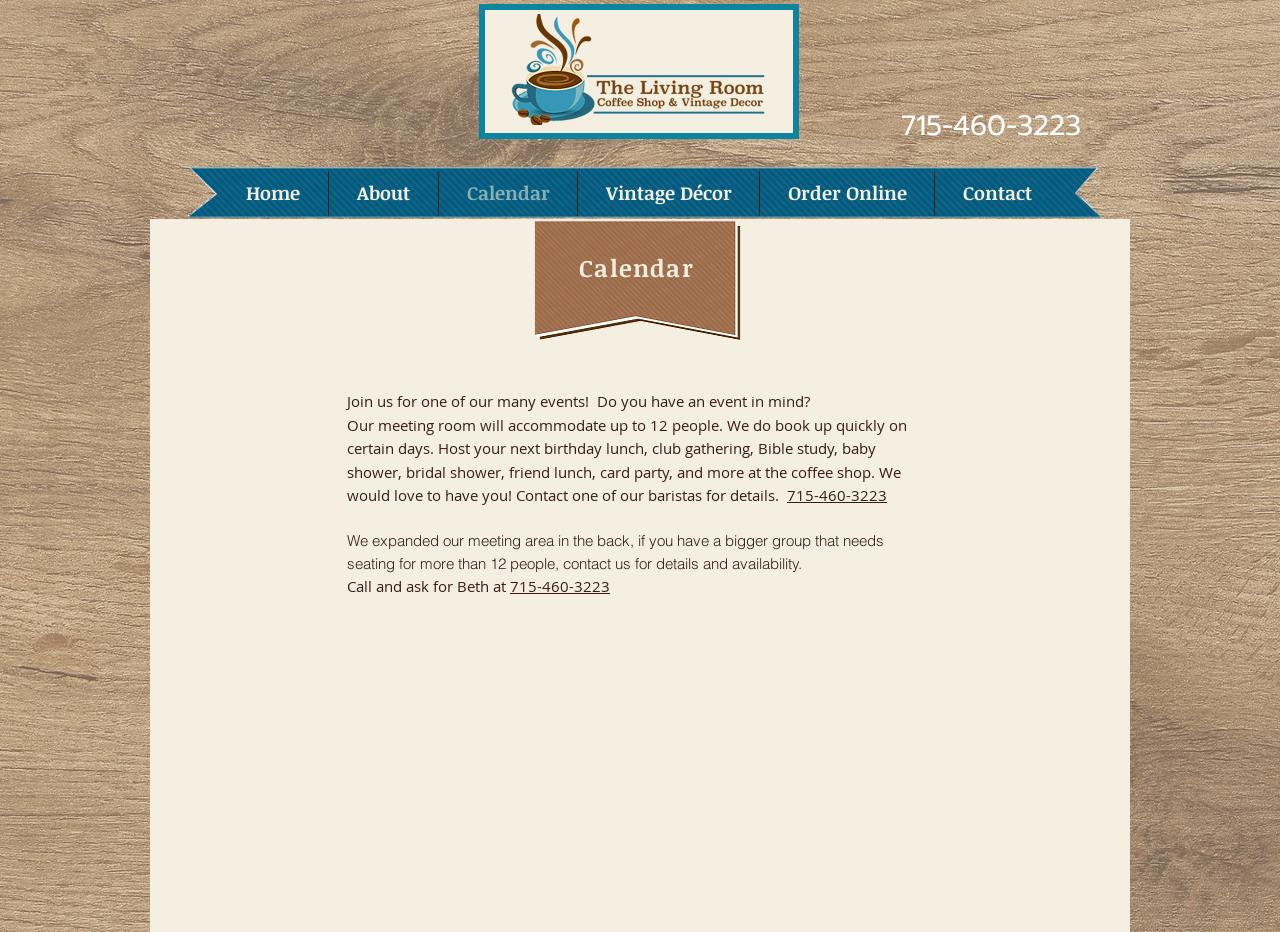Respond to the question below with a concise word or phrase:
What is the phone number to call for event details?

715-460-3223